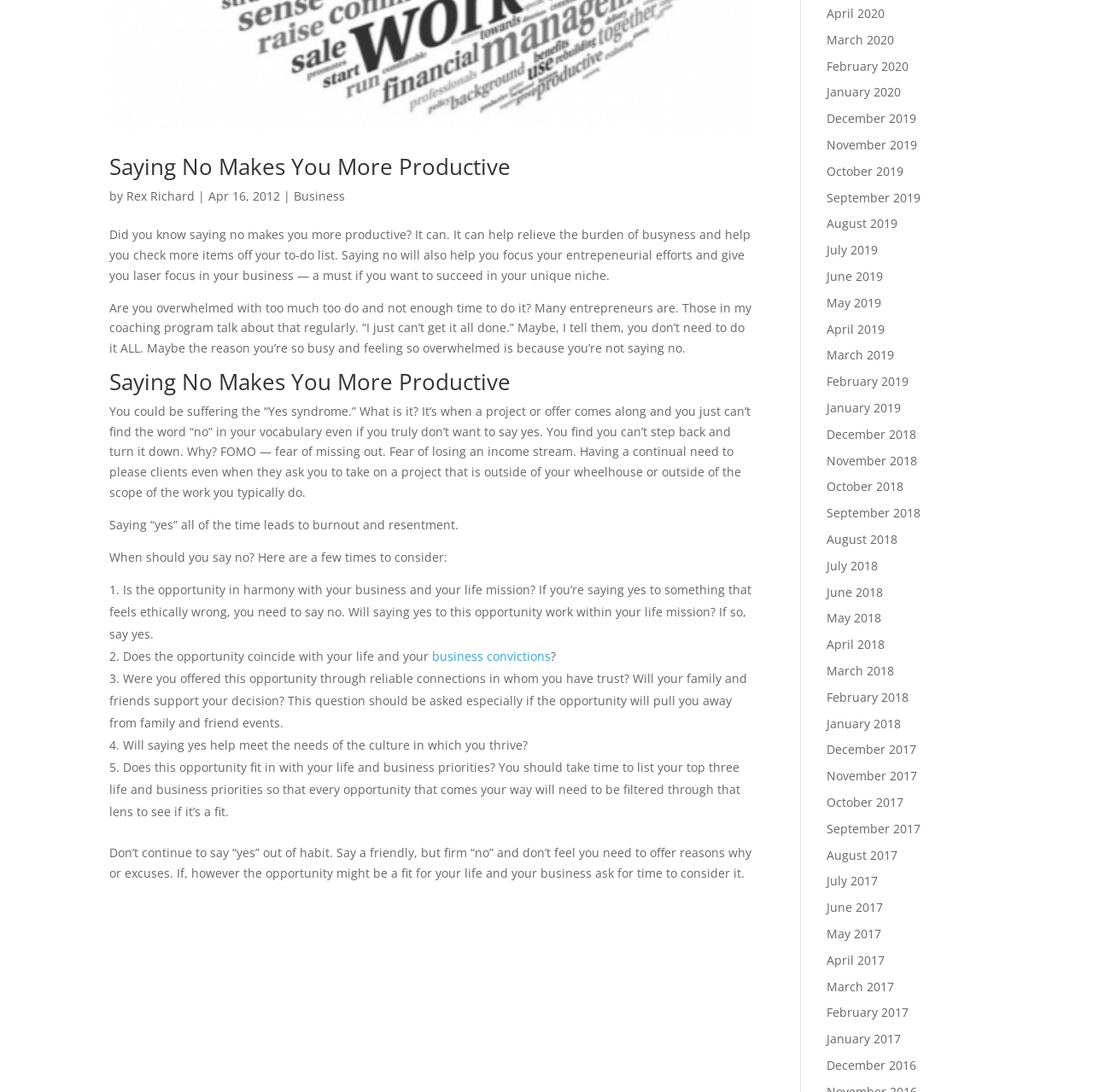What is the date of the article?
Please respond to the question with a detailed and well-explained answer.

The date of the article is mentioned below the title and author's name. It is written in the format 'Month Day, Year' and reads 'Apr 16, 2012'.